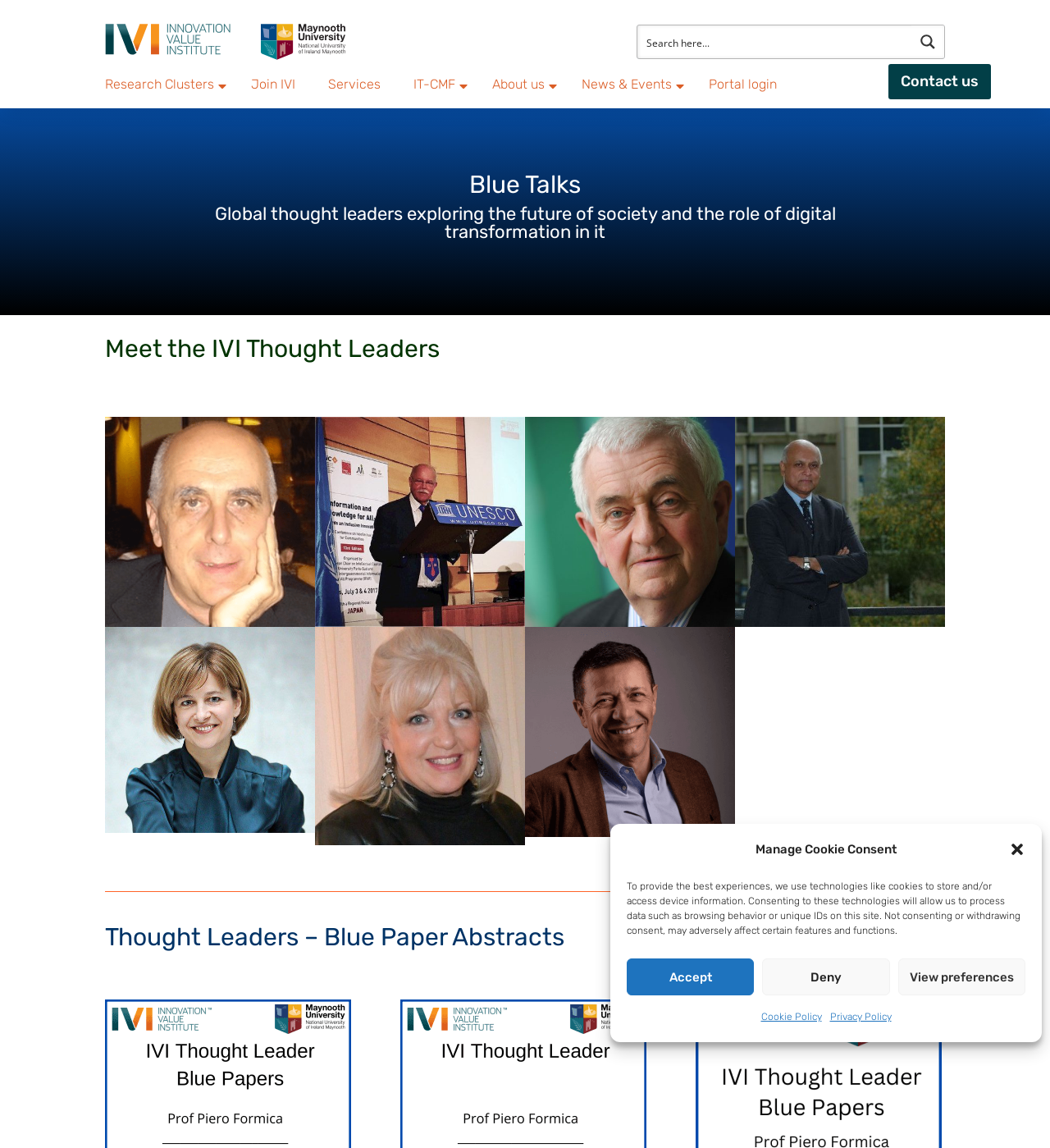How many thought leaders are featured on the webpage?
Offer a detailed and exhaustive answer to the question.

There are six thought leaders featured on the webpage, each with their own figure and figcaption, including Professor Piero Formica, Professor Leif Edvinsson, Professor Alan Barrell, Professor Jay Mitra, Dr. Lina Užienė, and Lynne Schneider.